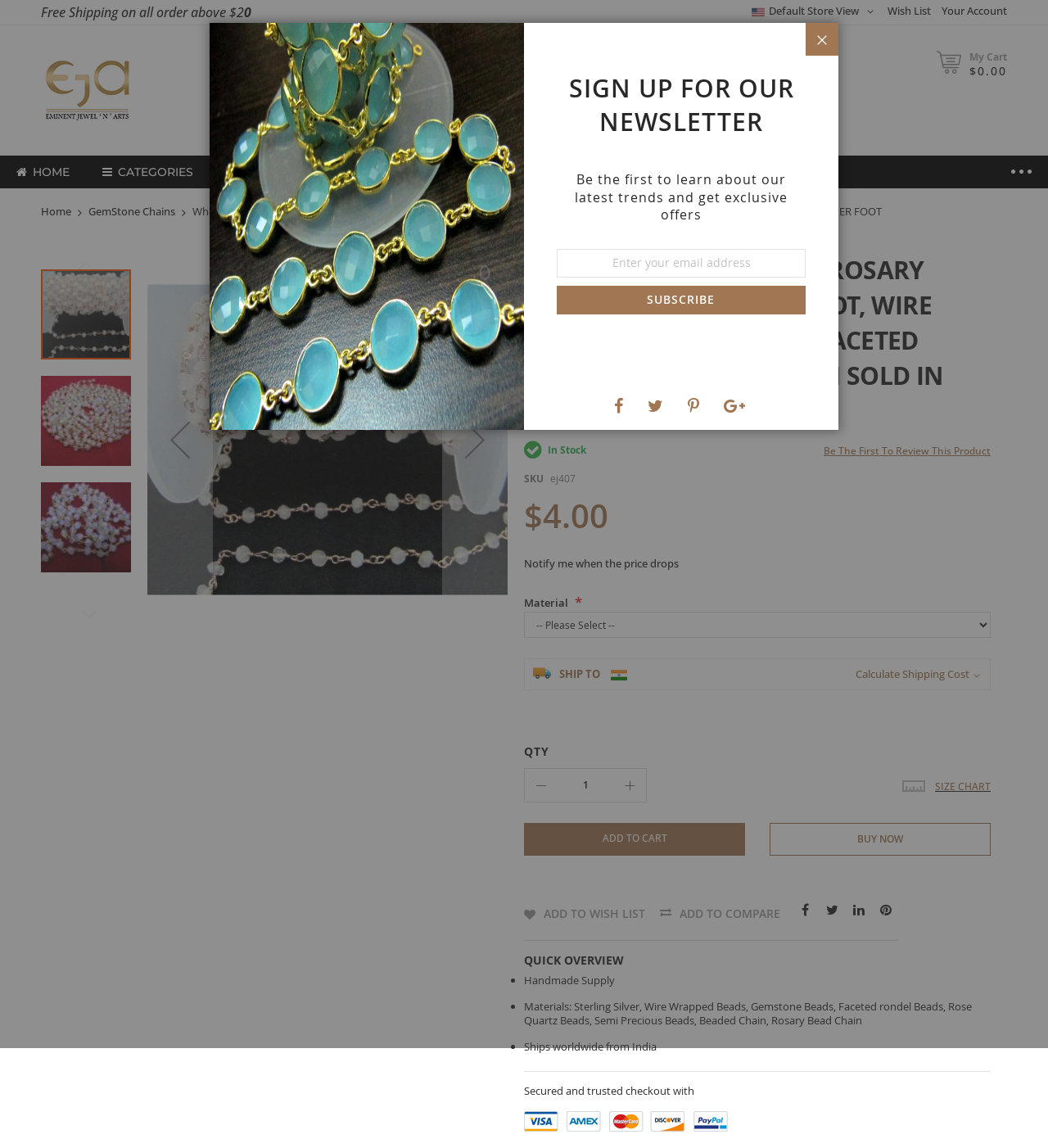Please predict the bounding box coordinates of the element's region where a click is necessary to complete the following instruction: "Add to Cart". The coordinates should be represented by four float numbers between 0 and 1, i.e., [left, top, right, bottom].

[0.5, 0.717, 0.711, 0.745]